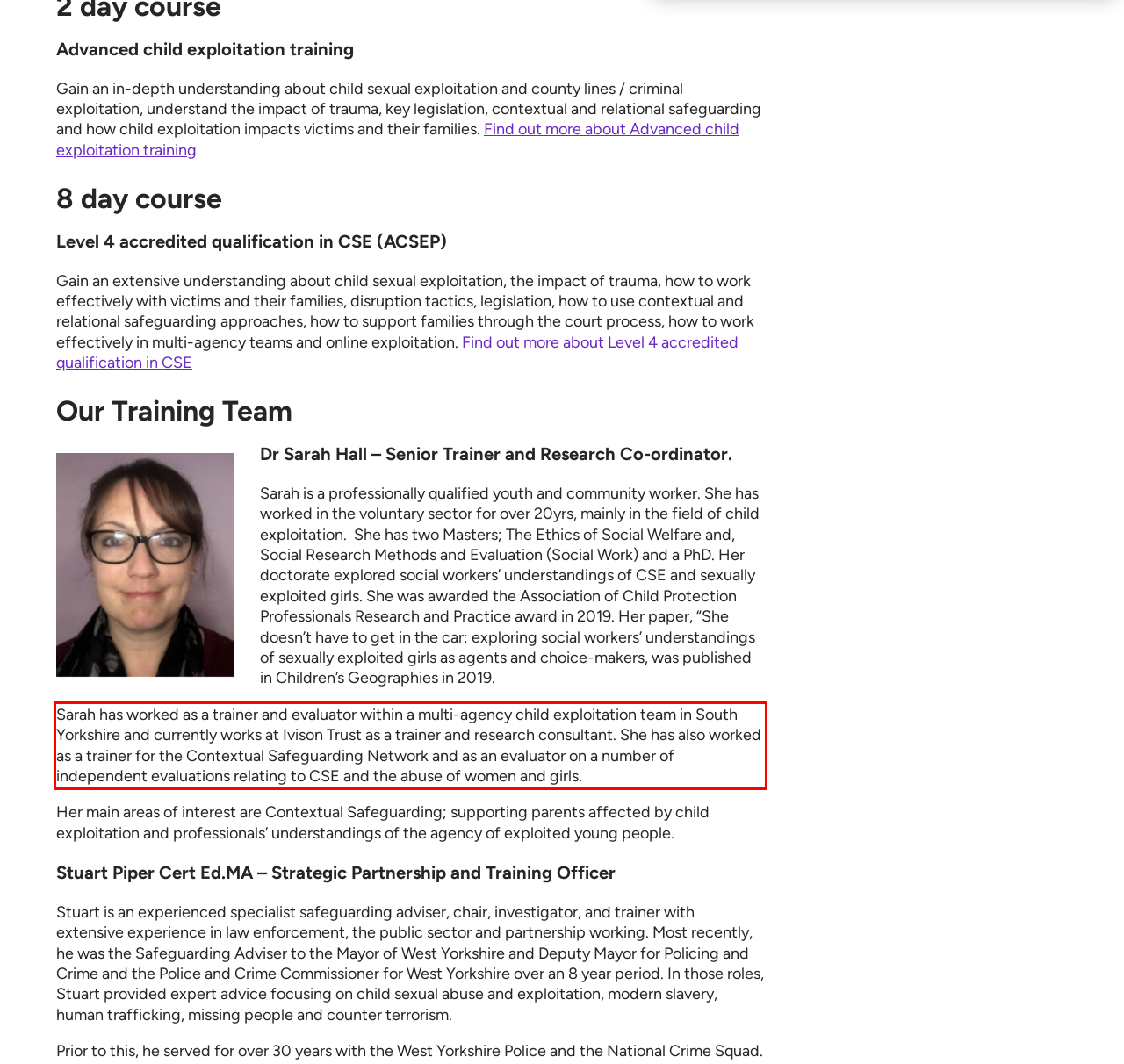Please use OCR to extract the text content from the red bounding box in the provided webpage screenshot.

Sarah has worked as a trainer and evaluator within a multi-agency child exploitation team in South Yorkshire and currently works at Ivison Trust as a trainer and research consultant. She has also worked as a trainer for the Contextual Safeguarding Network and as an evaluator on a number of independent evaluations relating to CSE and the abuse of women and girls.